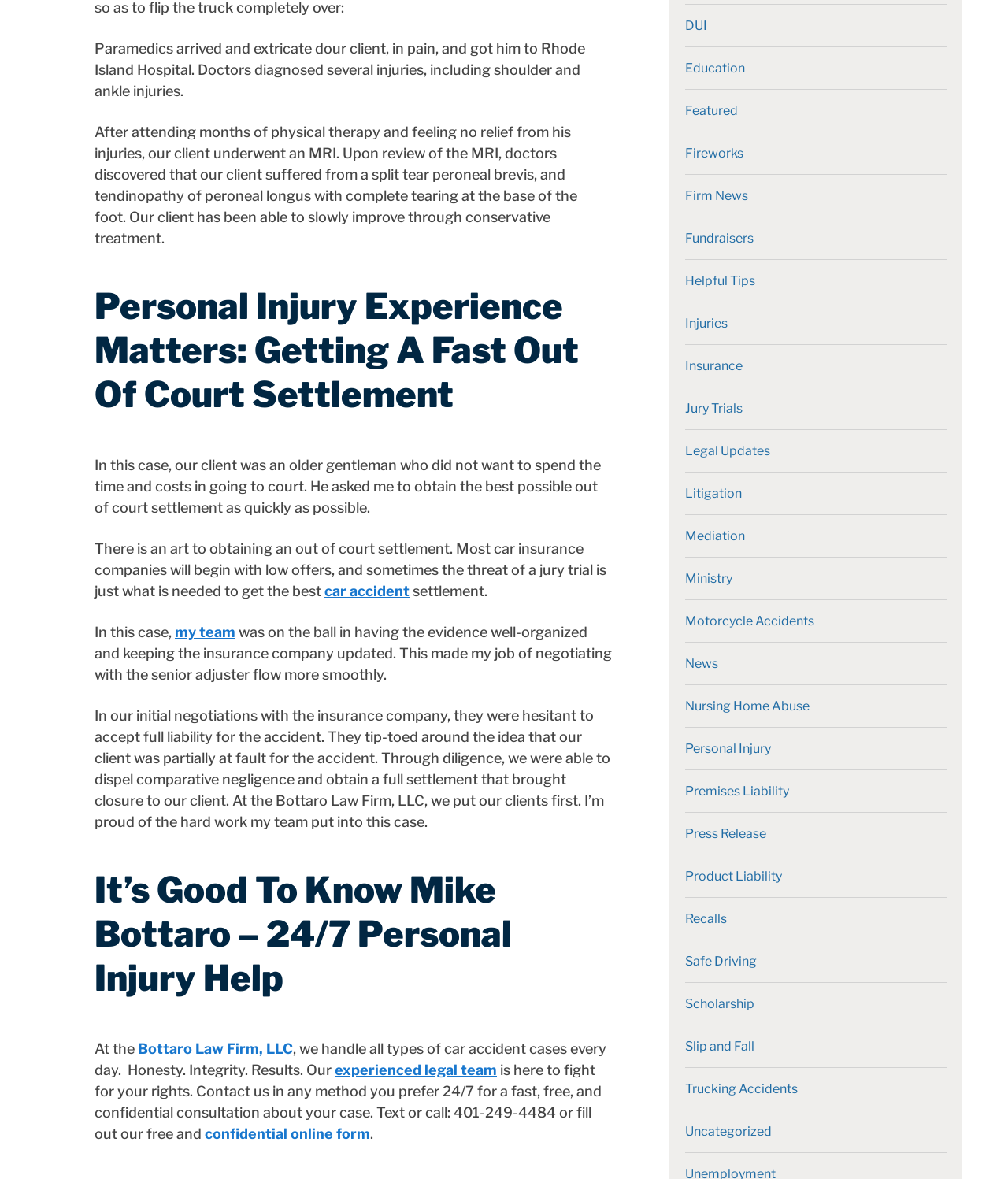Please predict the bounding box coordinates of the element's region where a click is necessary to complete the following instruction: "Click on 'car accident' link". The coordinates should be represented by four float numbers between 0 and 1, i.e., [left, top, right, bottom].

[0.322, 0.494, 0.406, 0.508]